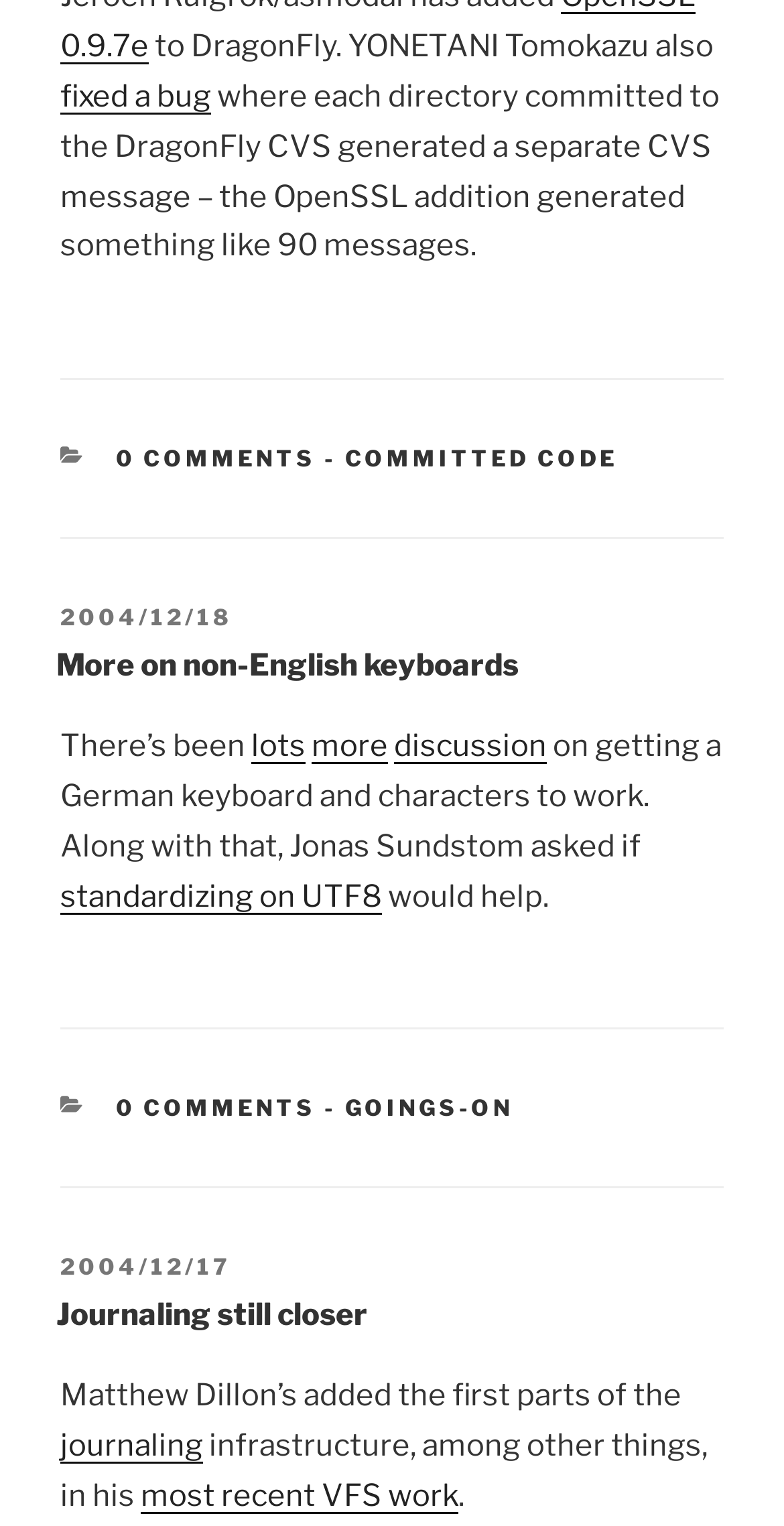Determine the bounding box for the HTML element described here: "Journaling still closer". The coordinates should be given as [left, top, right, bottom] with each number being a float between 0 and 1.

[0.072, 0.85, 0.469, 0.874]